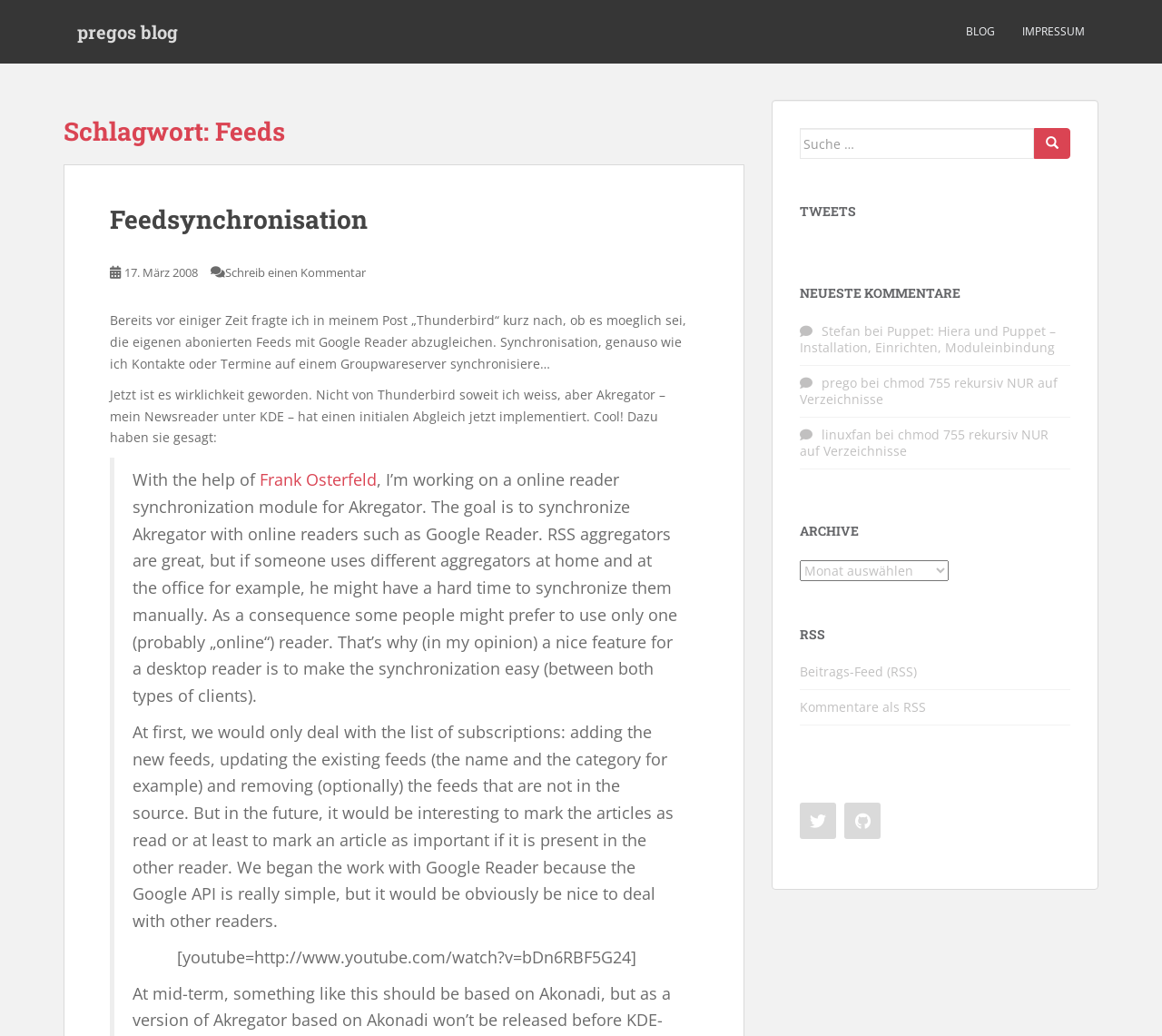What is the title of the blog post?
Using the picture, provide a one-word or short phrase answer.

Feedsynchronisation